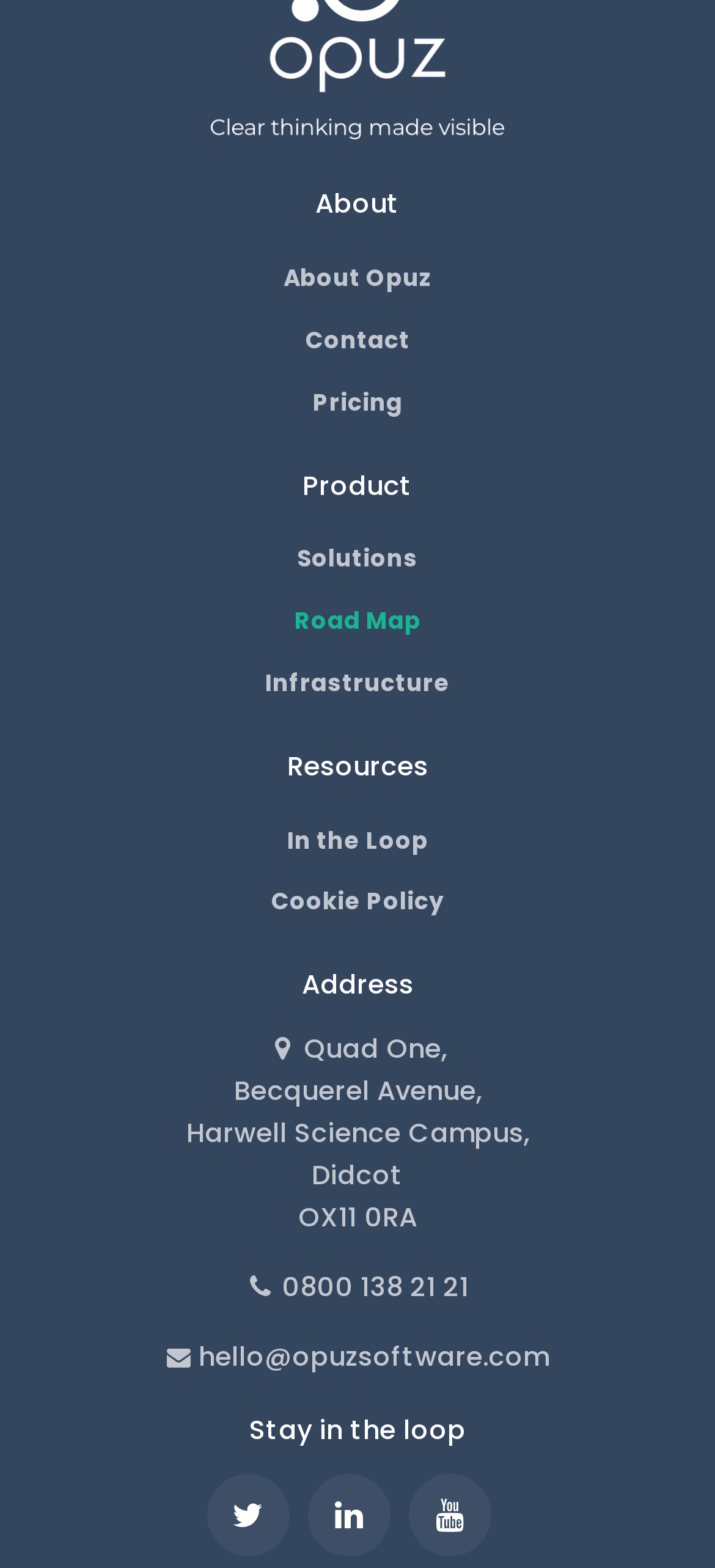Please identify the bounding box coordinates of the element's region that should be clicked to execute the following instruction: "go to home page". The bounding box coordinates must be four float numbers between 0 and 1, i.e., [left, top, right, bottom].

[0.269, 0.083, 0.731, 0.107]